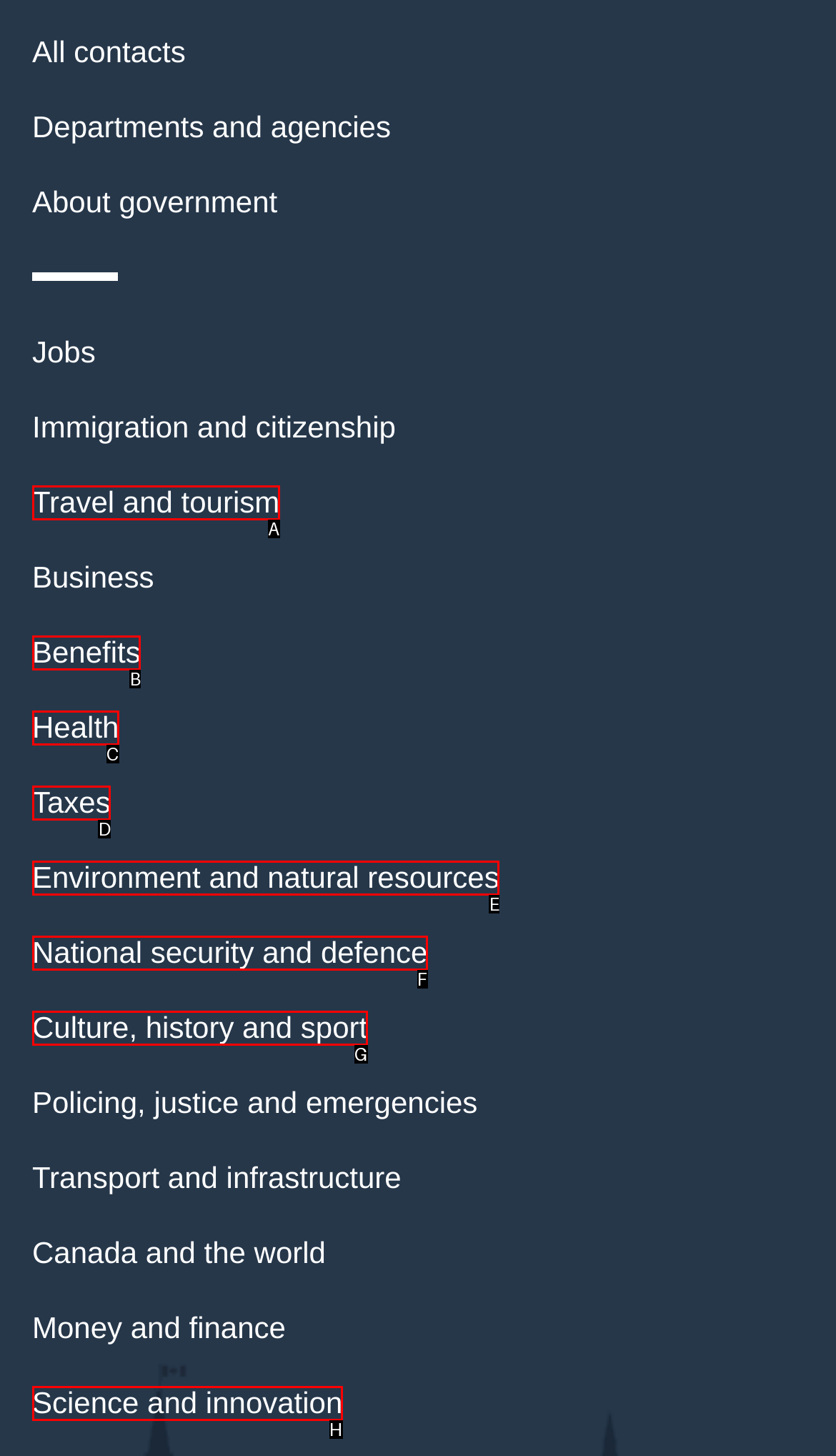From the provided options, pick the HTML element that matches the description: Benefits. Respond with the letter corresponding to your choice.

B